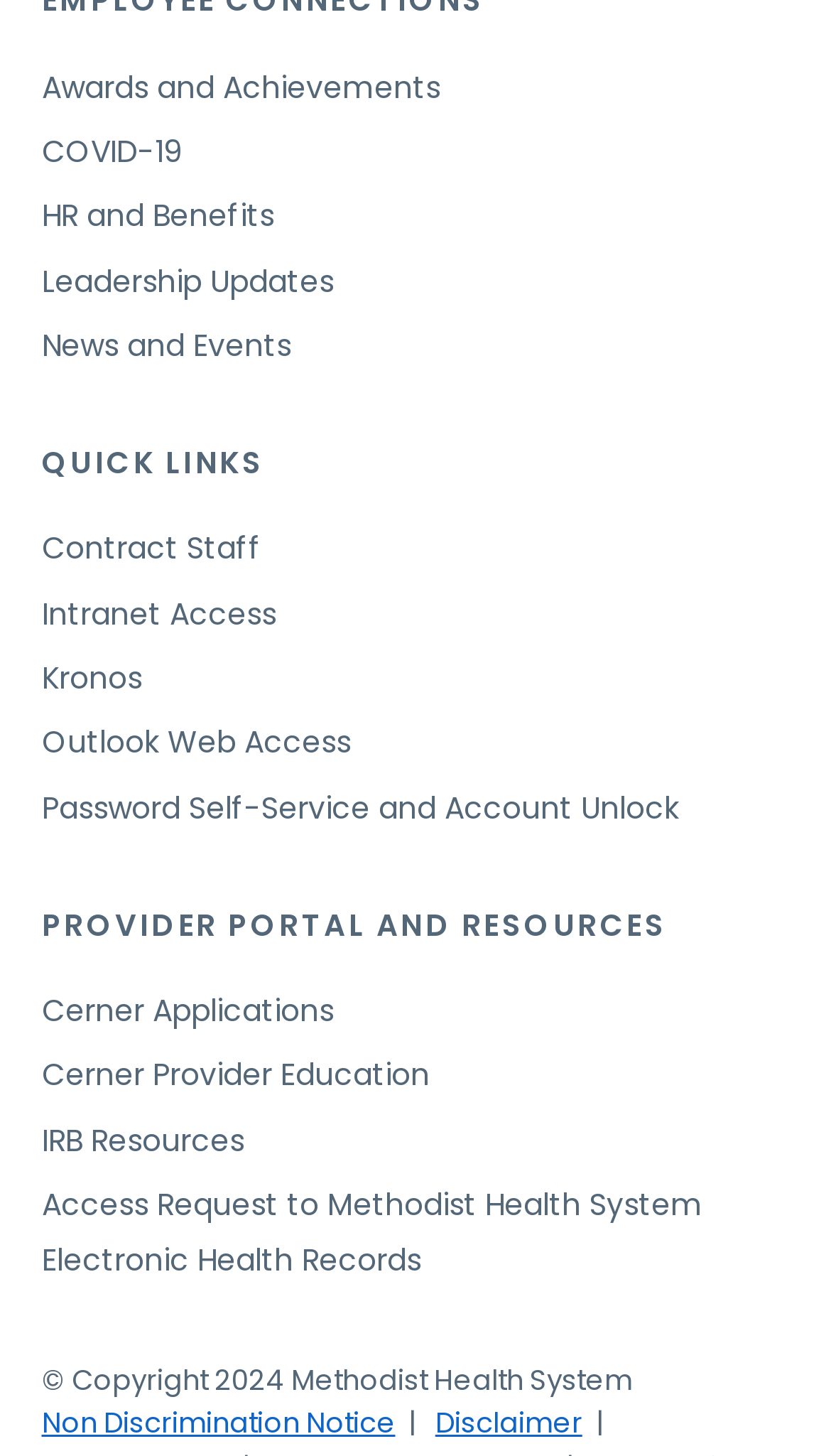What is the last link under PROVIDER PORTAL AND RESOURCES?
Based on the image, provide your answer in one word or phrase.

Access Request to Methodist Health System Electronic Health Records